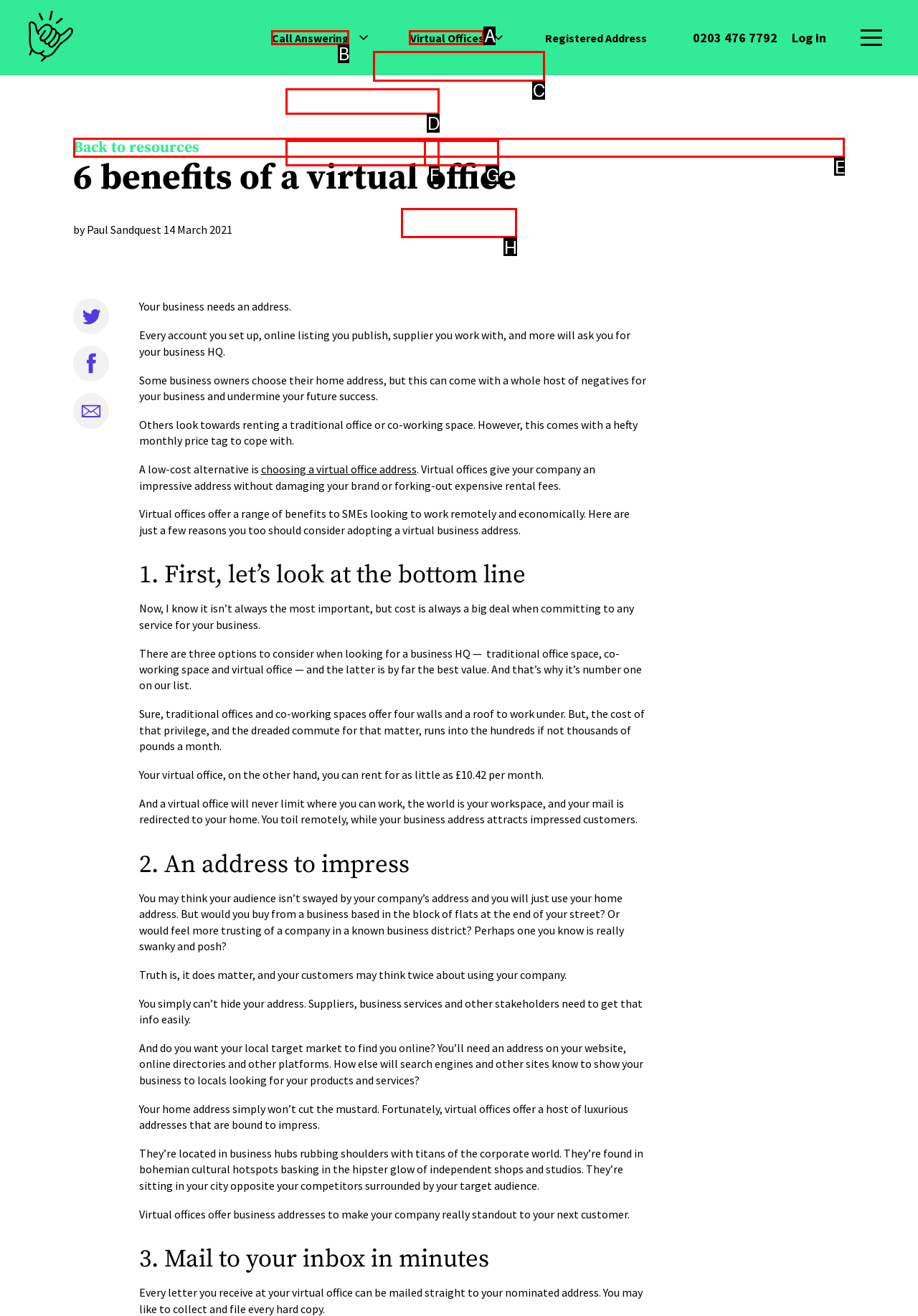To complete the task: Click the 'Virtual Offices' link, which option should I click? Answer with the appropriate letter from the provided choices.

A